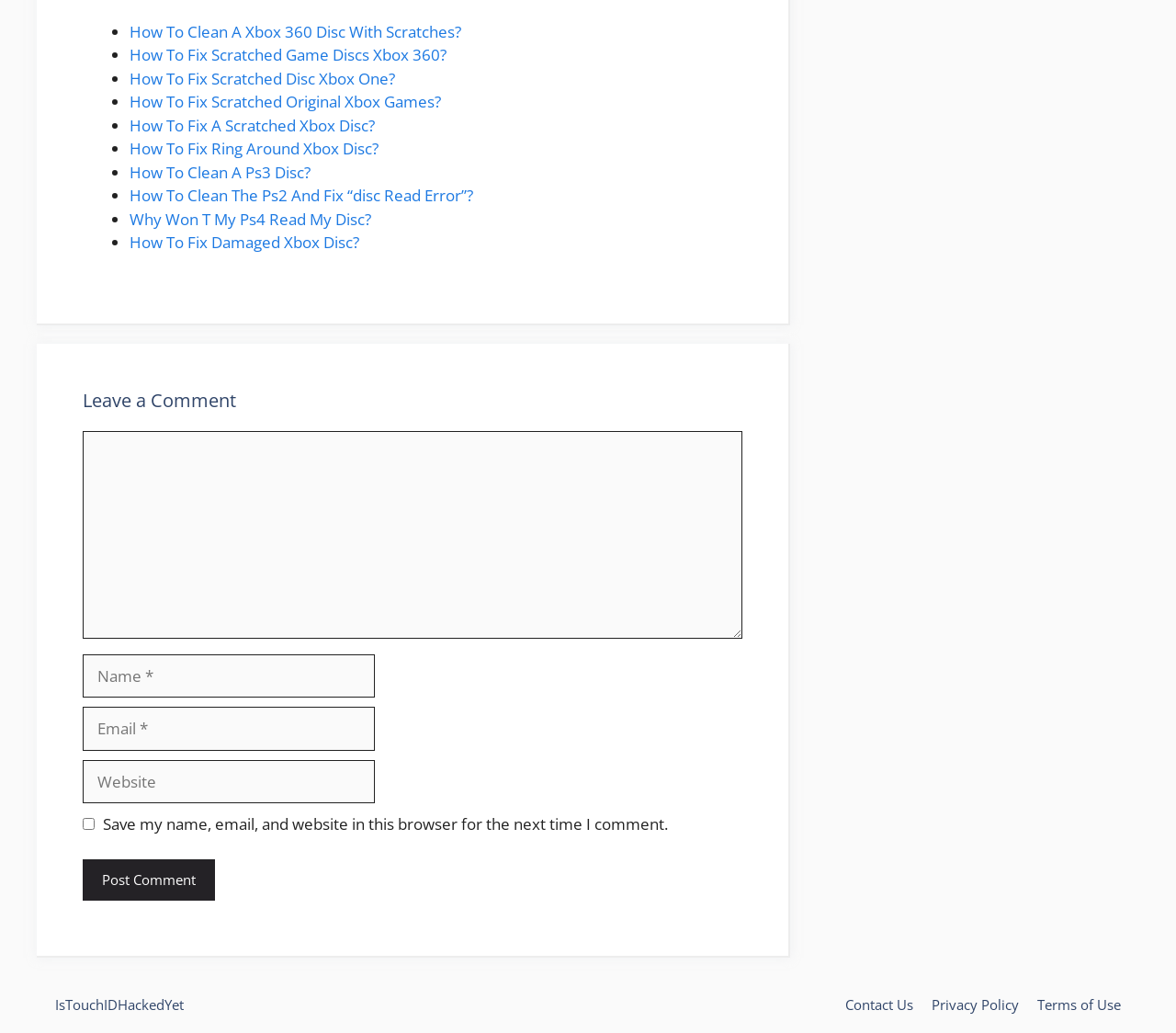Mark the bounding box of the element that matches the following description: "parent_node: Comment name="url" placeholder="Website"".

[0.07, 0.735, 0.319, 0.778]